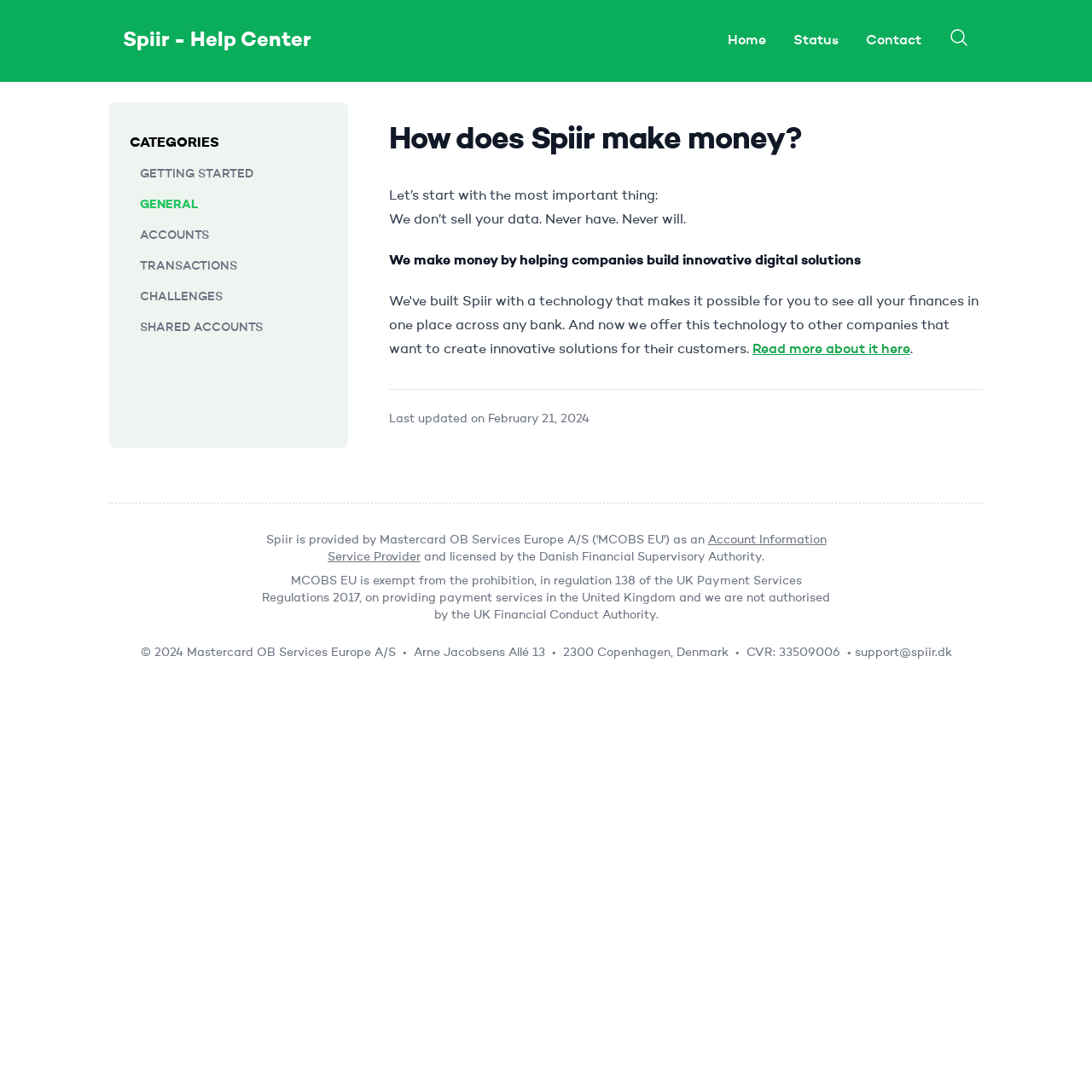What is the date of the last update?
Please provide a single word or phrase answer based on the image.

February 21, 2024